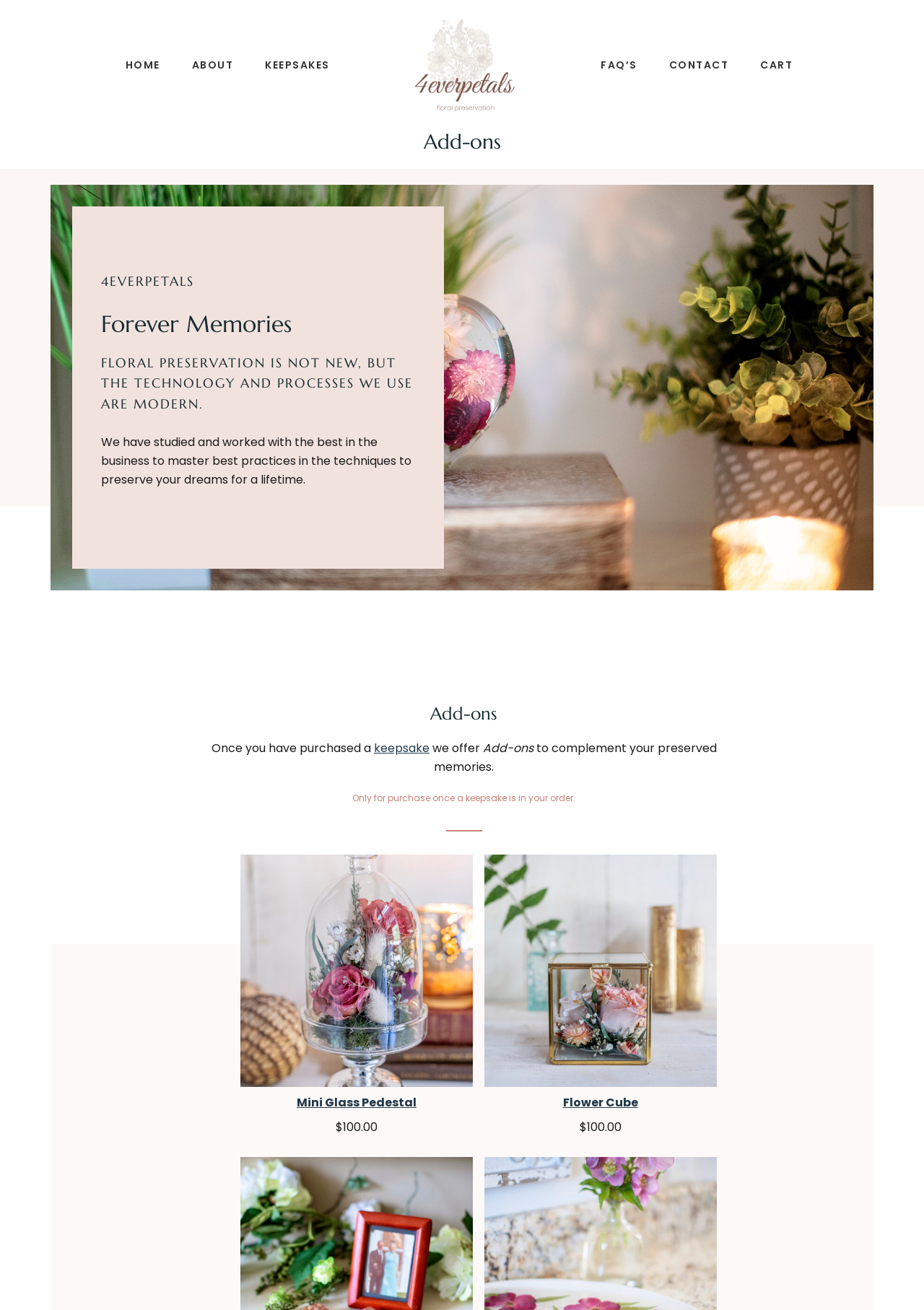How much does the 'Mini Glass Pedestal' cost?
Give a one-word or short phrase answer based on the image.

$100.00